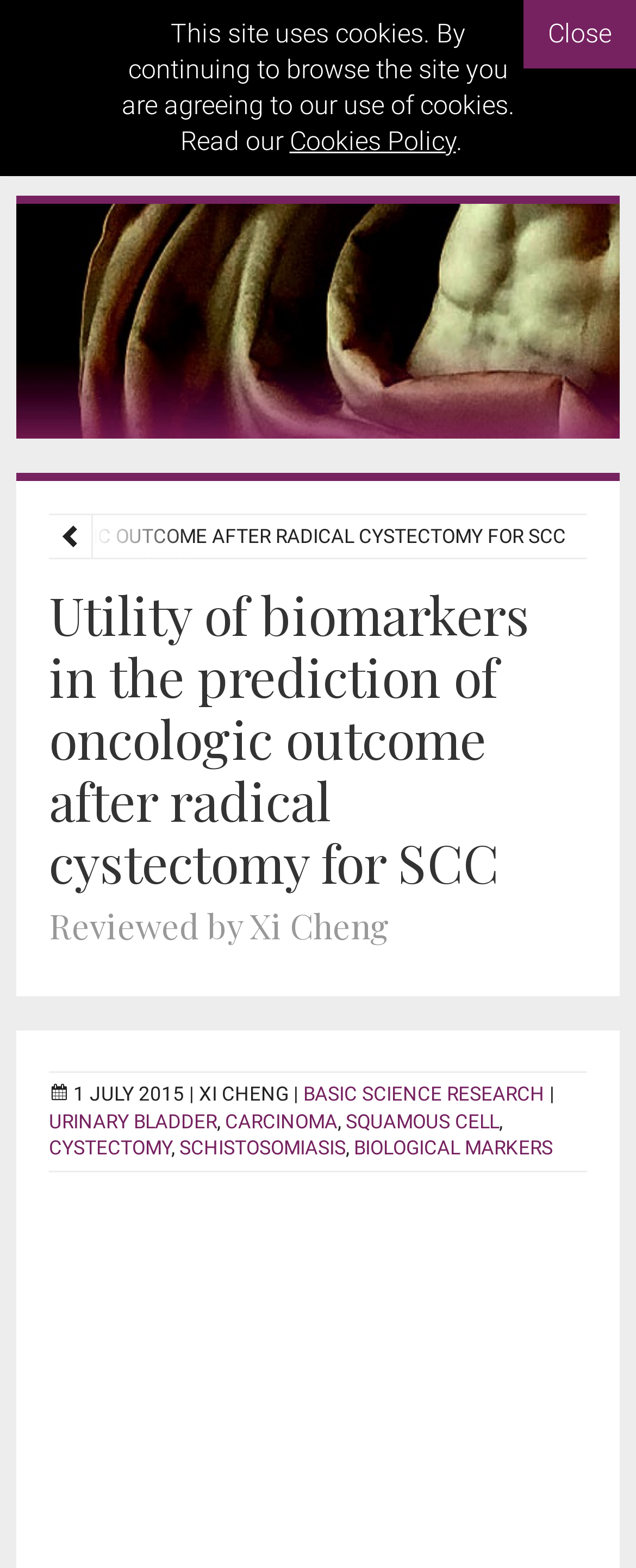What are the related topics of the article?
Please elaborate on the answer to the question with detailed information.

I inferred the related topics by looking at the link elements with the corresponding text, which suggests that they are related topics of the article.